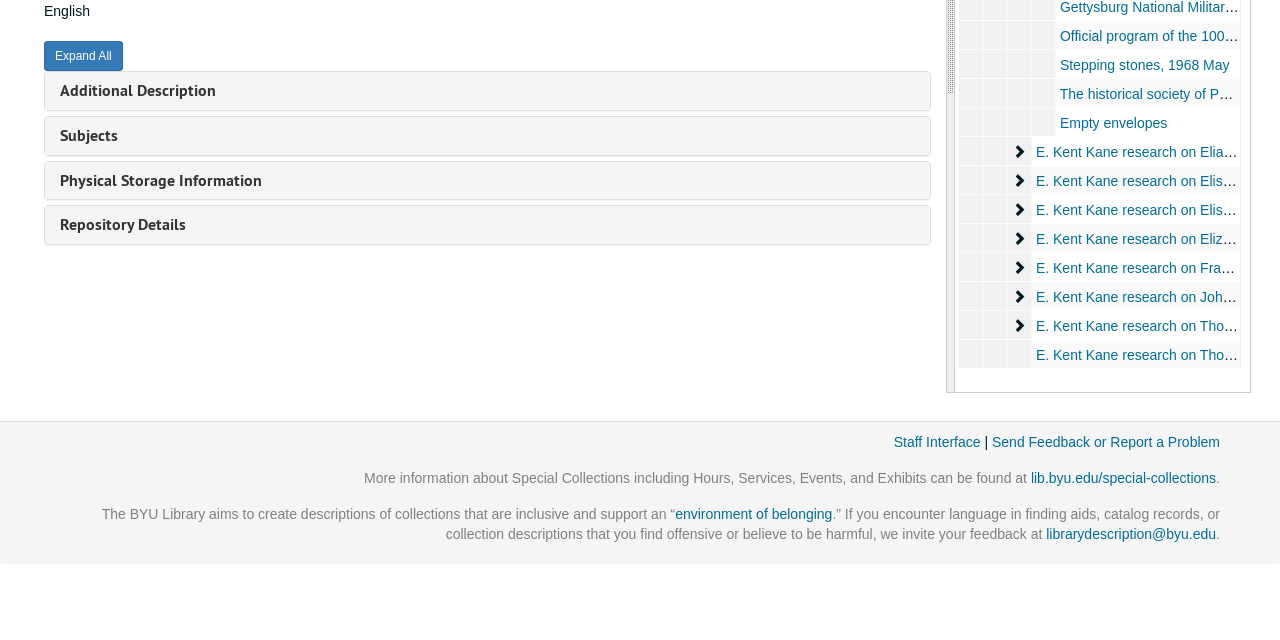Find the bounding box coordinates for the HTML element described in this sentence: "Subjects". Provide the coordinates as four float numbers between 0 and 1, in the format [left, top, right, bottom].

[0.047, 0.195, 0.092, 0.228]